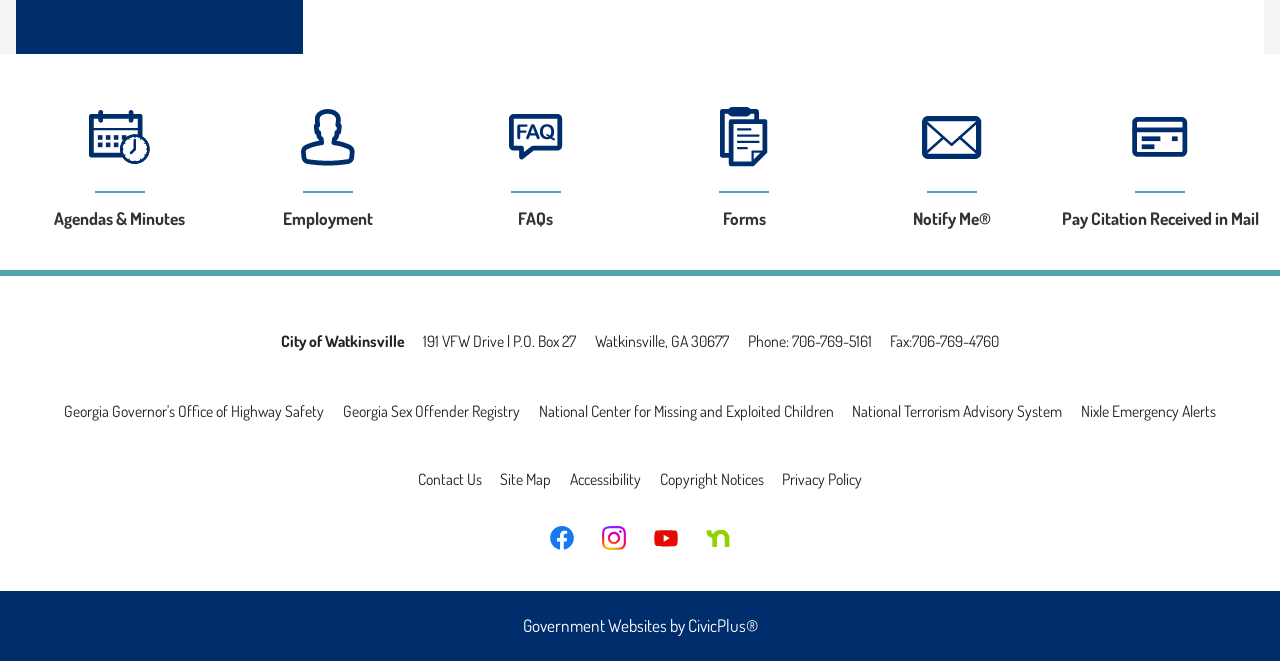How many social media platforms are linked on the webpage?
Refer to the screenshot and answer in one word or phrase.

4